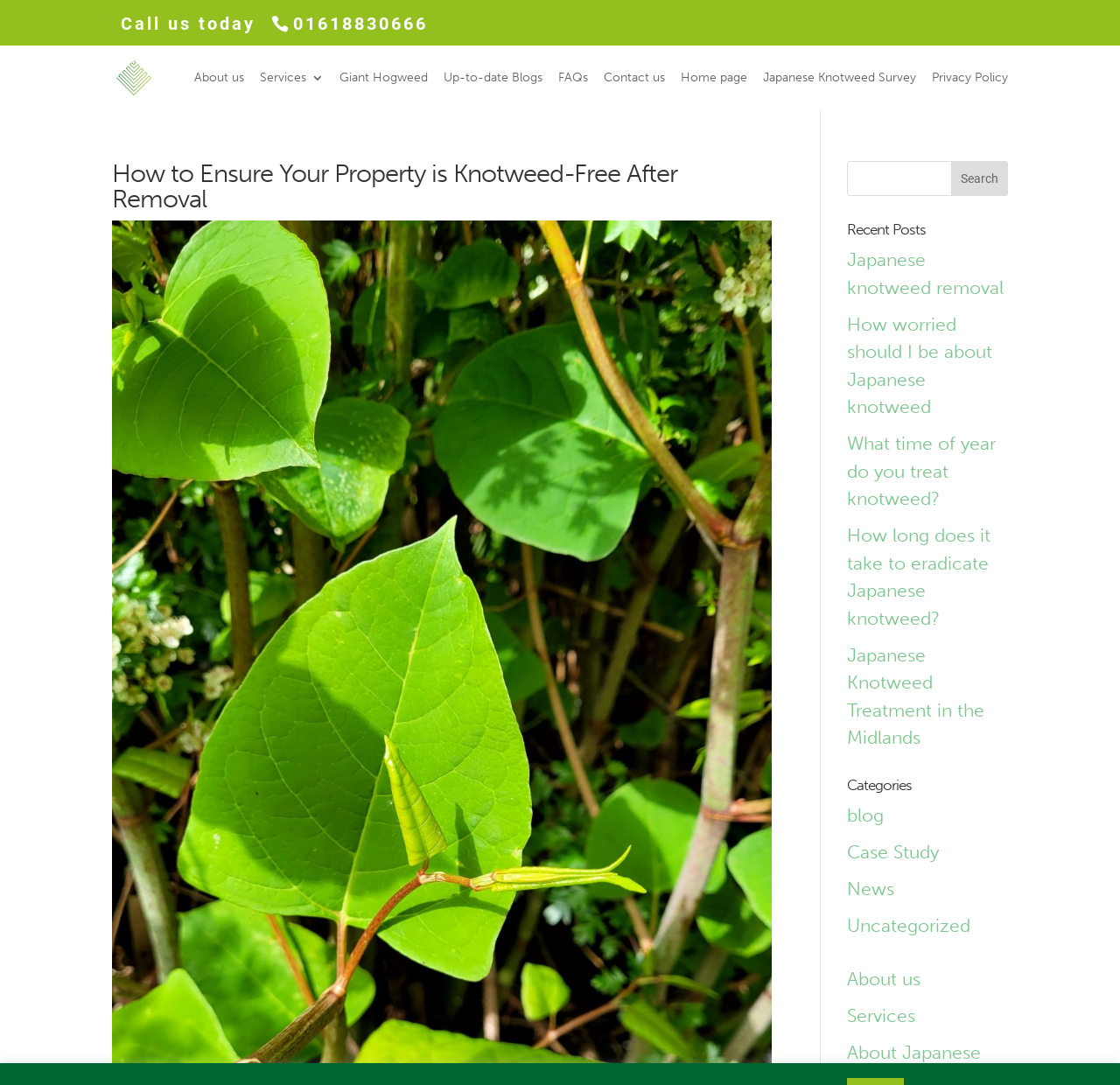Give a short answer using one word or phrase for the question:
How many links are there in the footer?

2